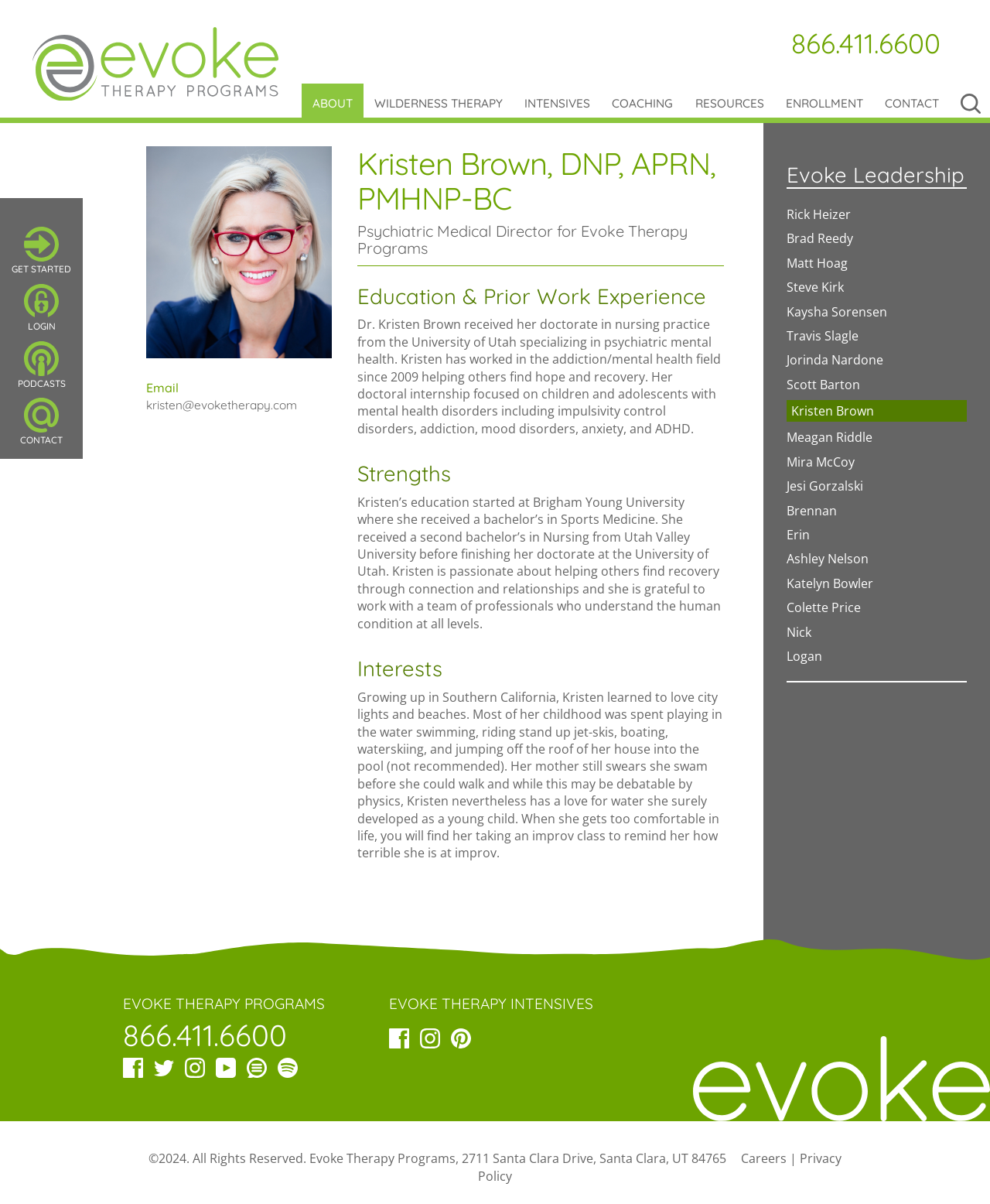Please locate the bounding box coordinates of the element that should be clicked to complete the given instruction: "View Kristen Brown's email".

[0.148, 0.33, 0.3, 0.342]